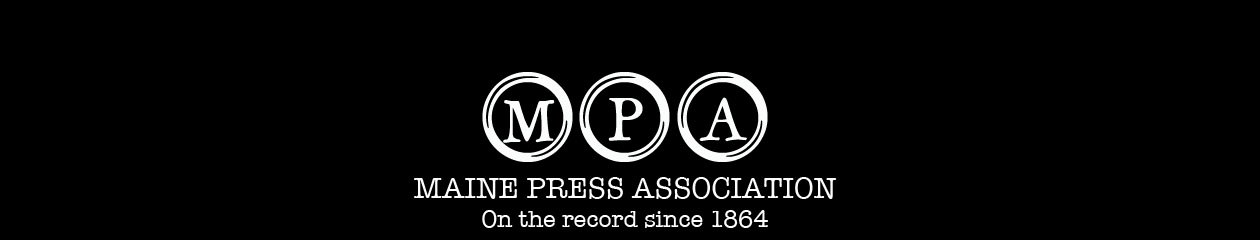What year is mentioned in the phrase below the text?
Answer the question with just one word or phrase using the image.

1864